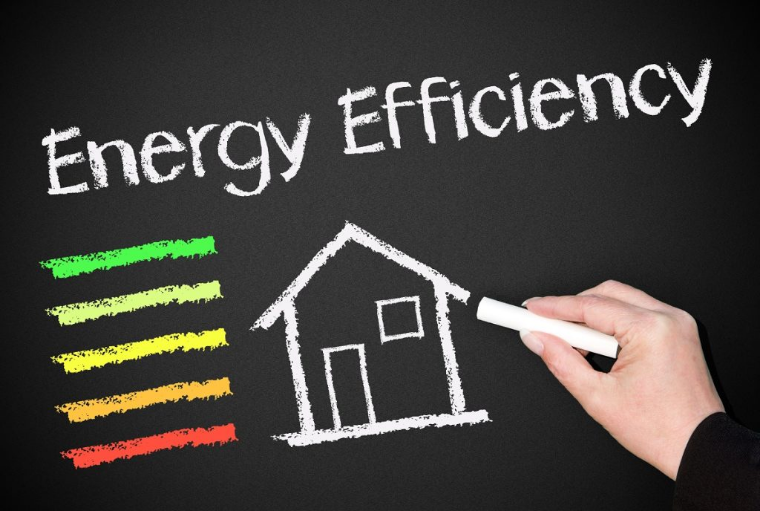What is the shape being drawn by the hand?
Please ensure your answer is as detailed and informative as possible.

According to the caption, a hand is depicted drawing a simple outline of a house beneath the text, which indicates that the shape being drawn is a house.